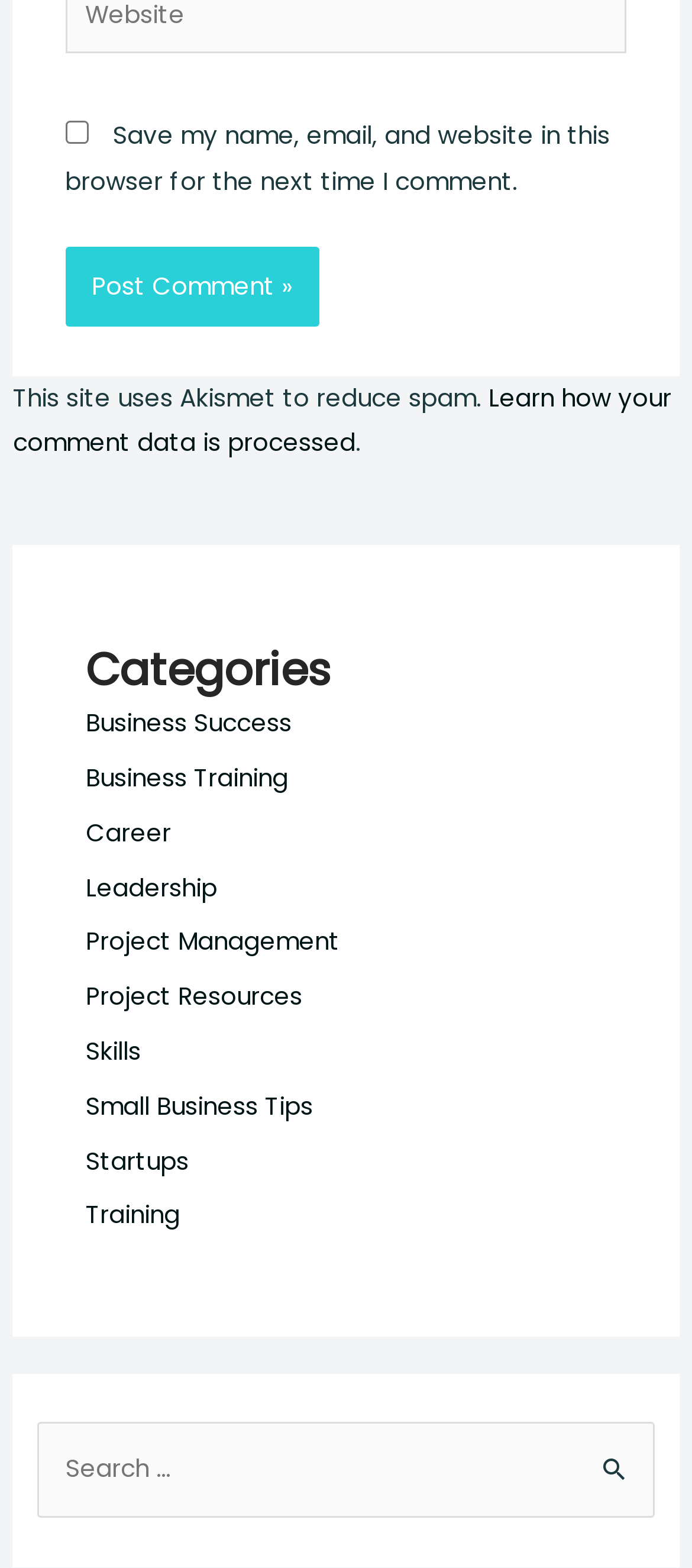What is the layout of the links below 'Categories'?
Please provide a single word or phrase as your answer based on the image.

Vertical list